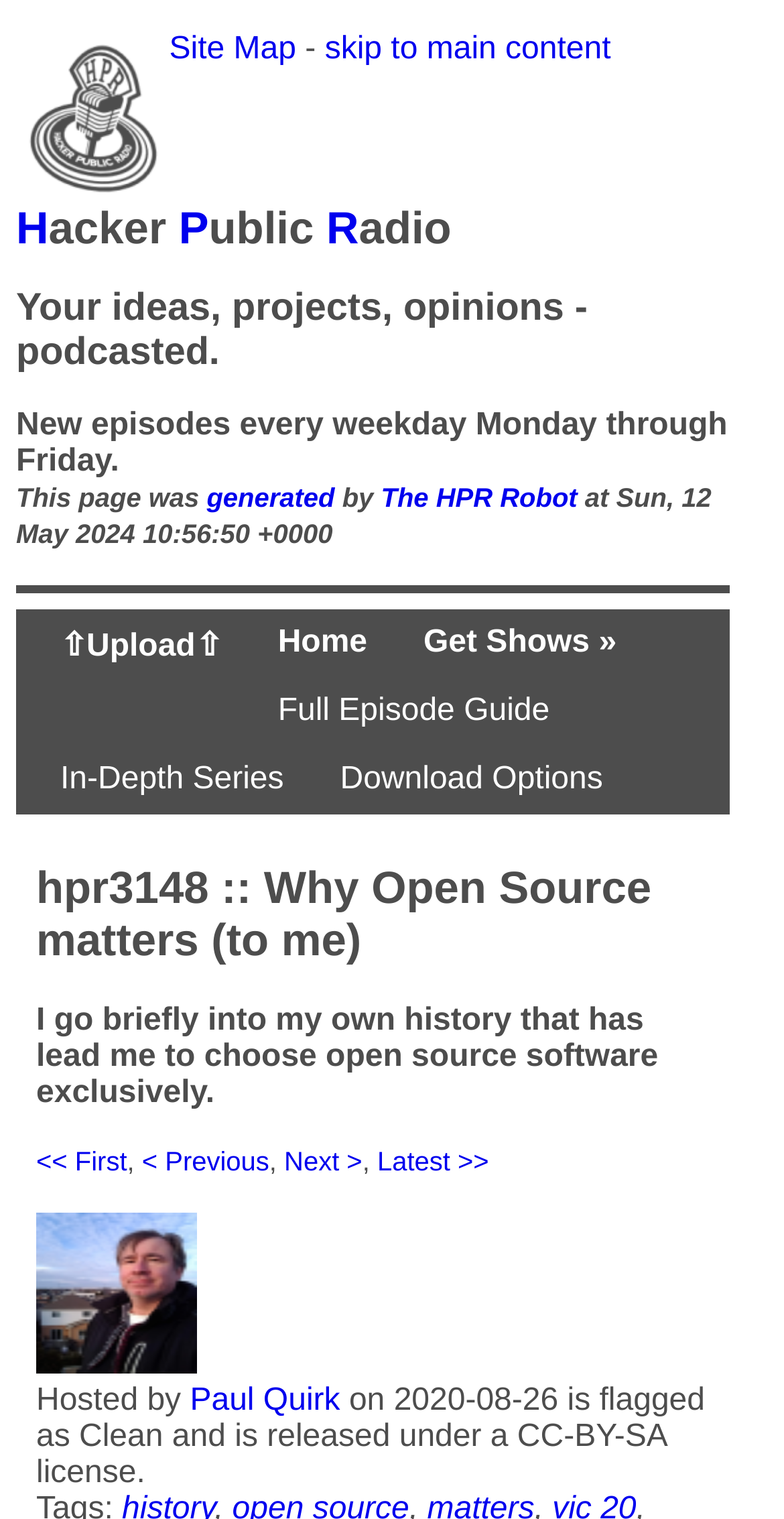Determine the bounding box coordinates for the area that should be clicked to carry out the following instruction: "View the 'Full Episode Guide'".

[0.354, 0.457, 0.701, 0.481]